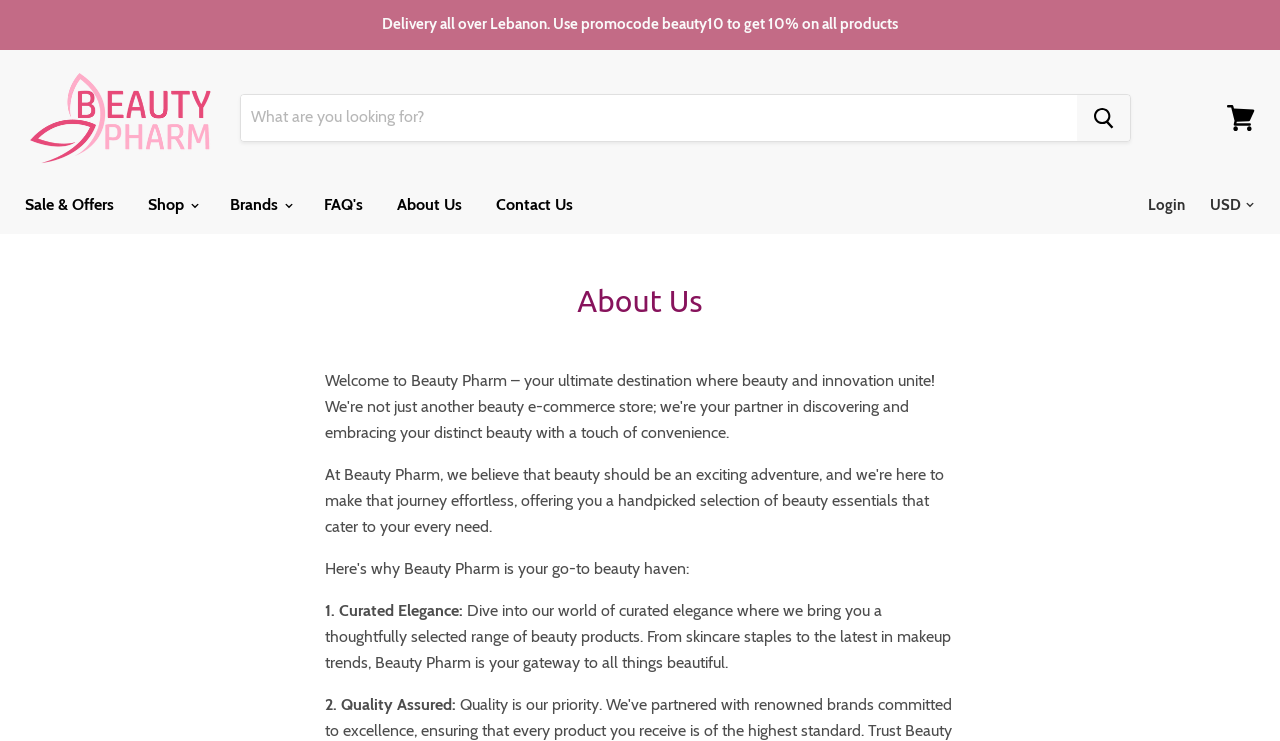Show me the bounding box coordinates of the clickable region to achieve the task as per the instruction: "Sign in".

None